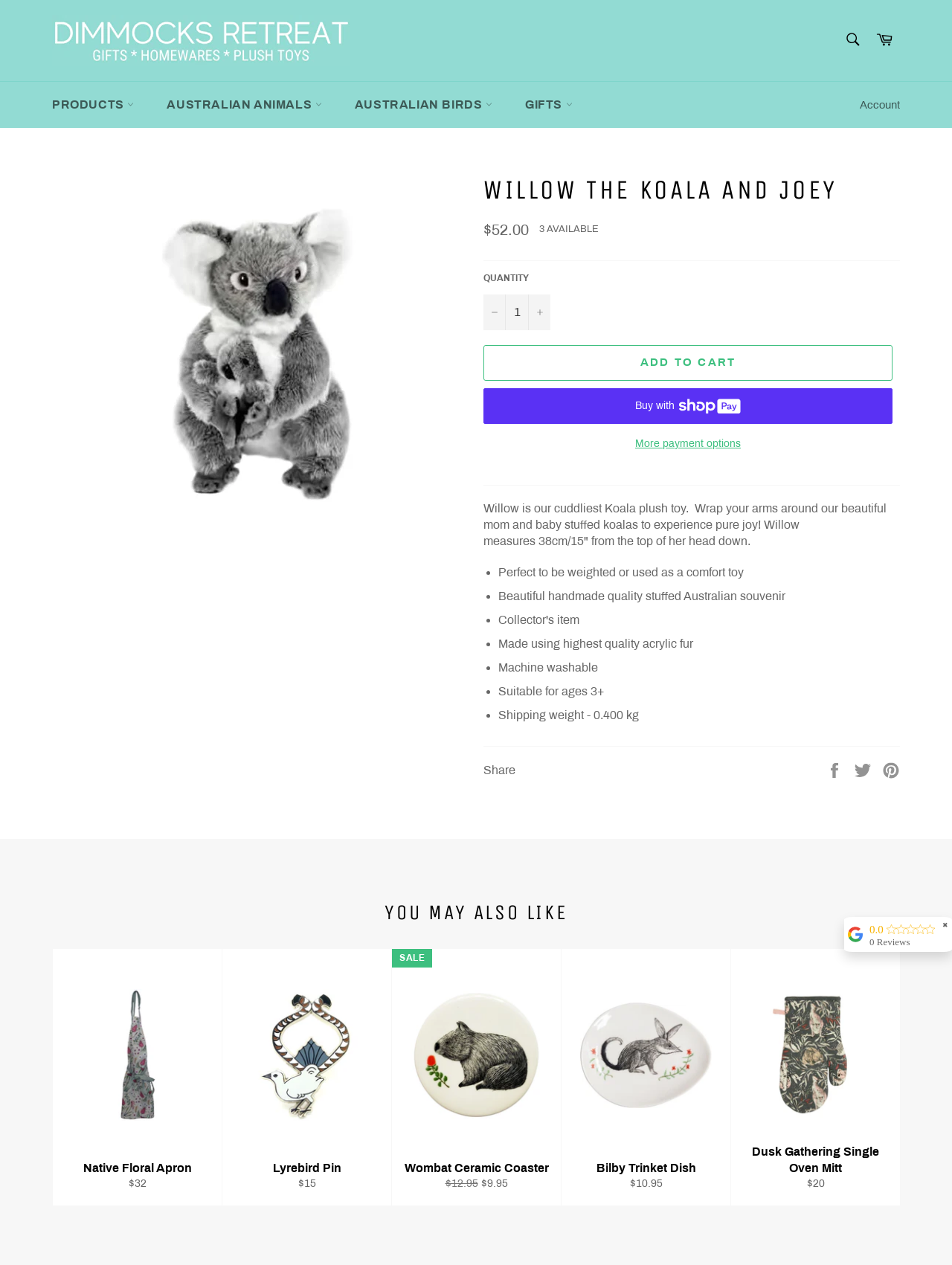Give a concise answer using one word or a phrase to the following question:
What is the weight of Willow the Koala and Joey for shipping?

0.400 kg